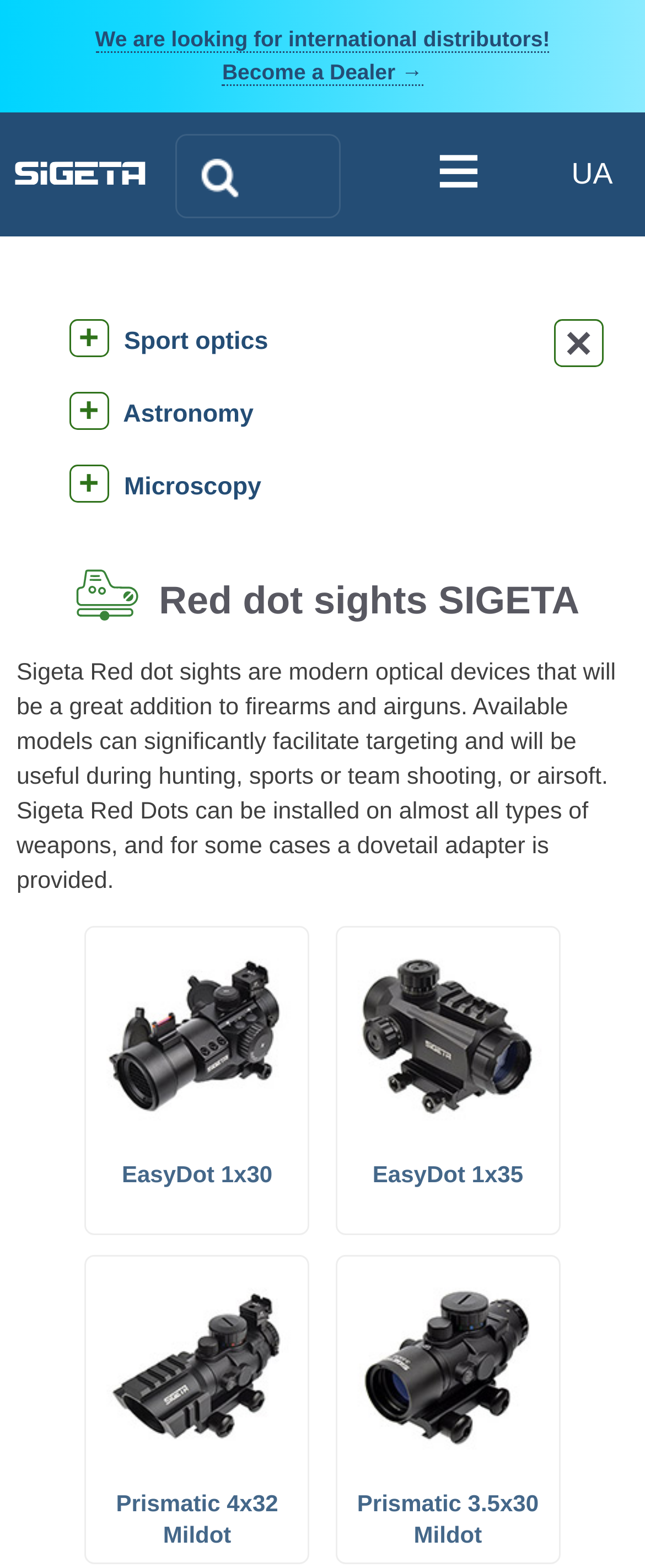Locate and extract the headline of this webpage.

 Red dot sights SIGETA